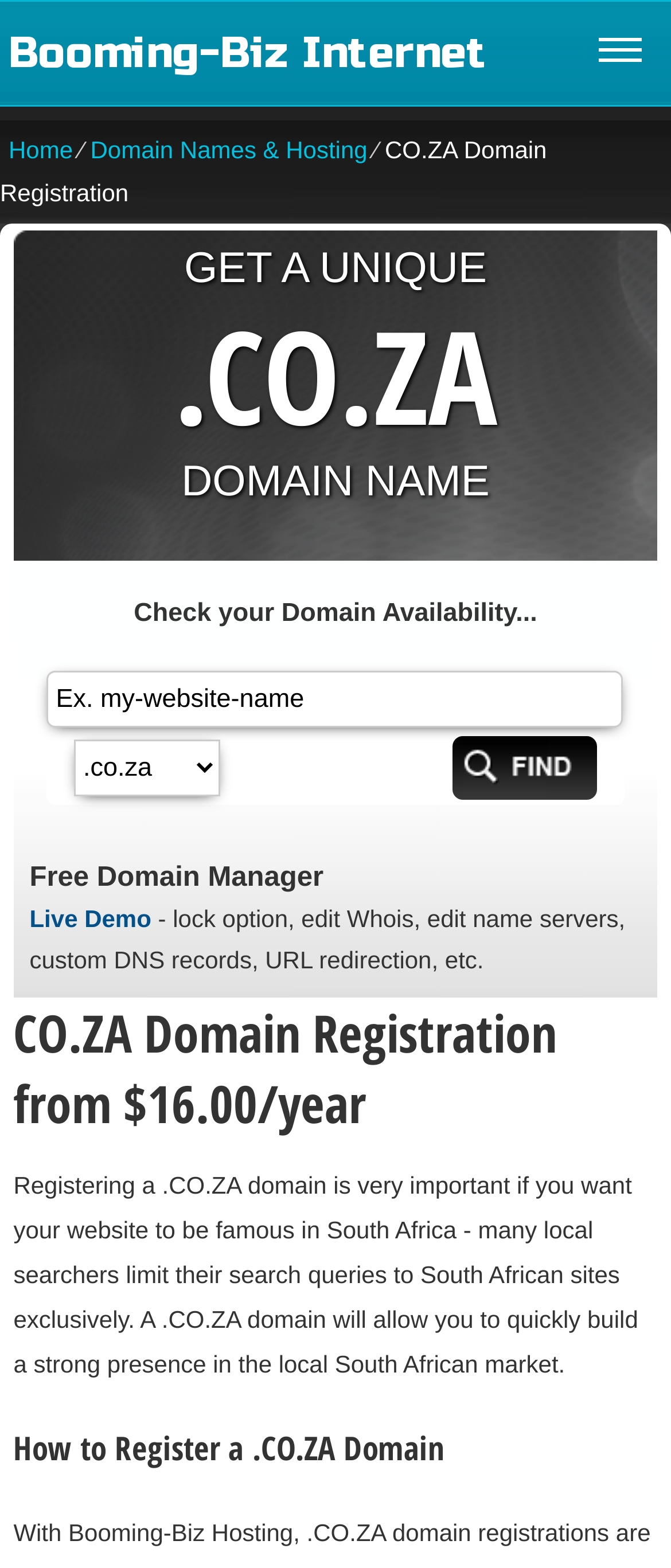Explain the webpage in detail.

The webpage is about registering a .CO.ZA domain from Booming-Biz Hosting. At the top, there is a link to "Booming-Biz Internet" and a navigation menu with links to "Home" and "Domain Names & Hosting". Below the navigation menu, there is a heading that reads "CO.ZA Domain Registration" and a table with a single row and cell that contains the text "GET A UNIQUE.CO.ZA DOMAIN NAME".

Further down, there is a section with a heading "Check your Domain Availability..." and a text box where users can enter their desired domain name, accompanied by a placeholder text "Ex. my-website-name". Next to the text box, there is a combo box and a "GO" button.

Below this section, there is a heading "Free Domain Manager" and a link to a "Live Demo" of the domain manager. A brief description of the domain manager's features is provided, including the ability to edit Whois, name servers, and custom DNS records.

The webpage also highlights the importance of registering a .CO.ZA domain for businesses targeting the South African market, with a paragraph of text explaining the benefits of having a local domain.

Finally, there is a heading "How to Register a.CO.ZA Domain" at the bottom of the page, although the actual registration process is not described.